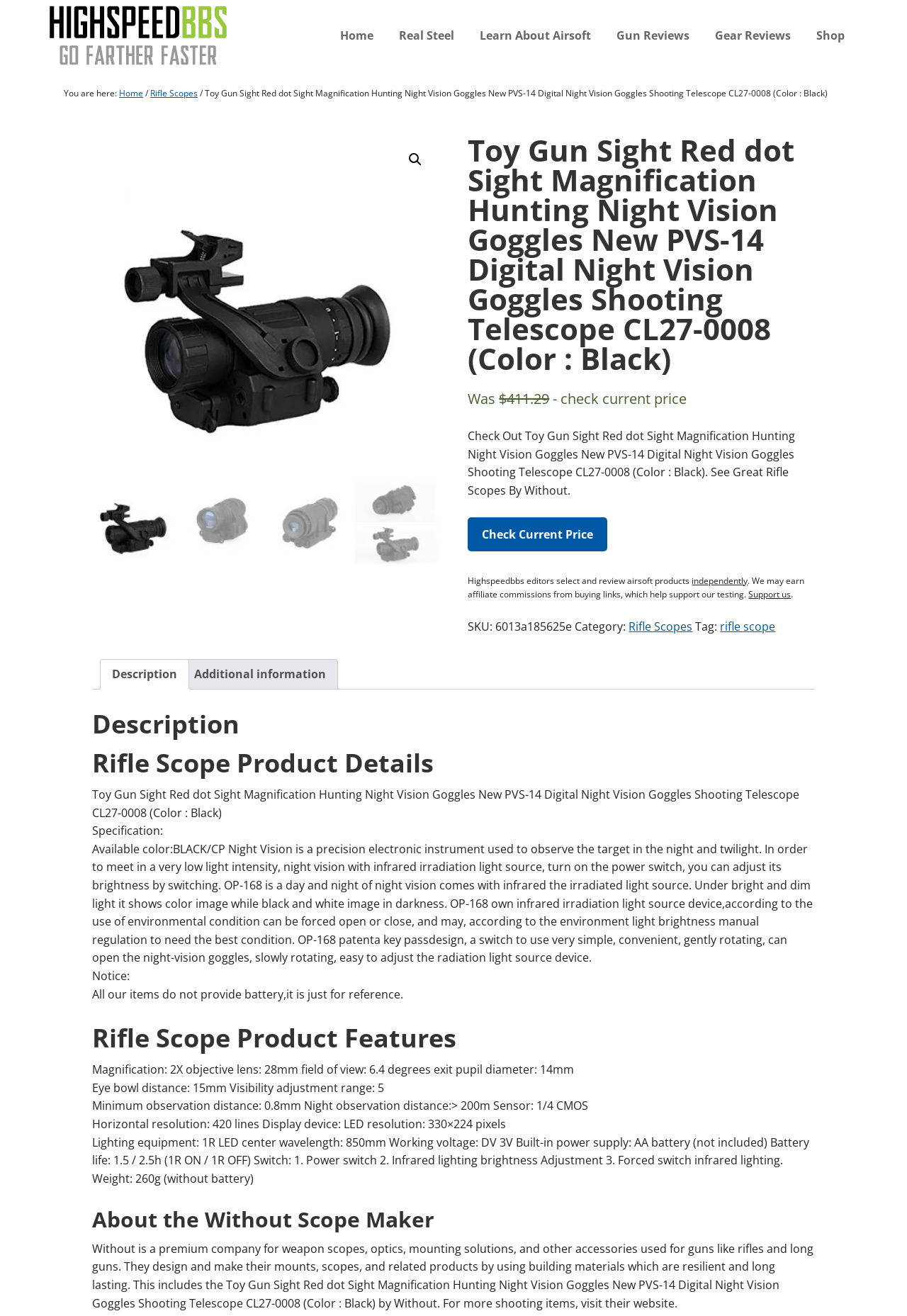Respond to the following query with just one word or a short phrase: 
What is the weight of the product?

260g